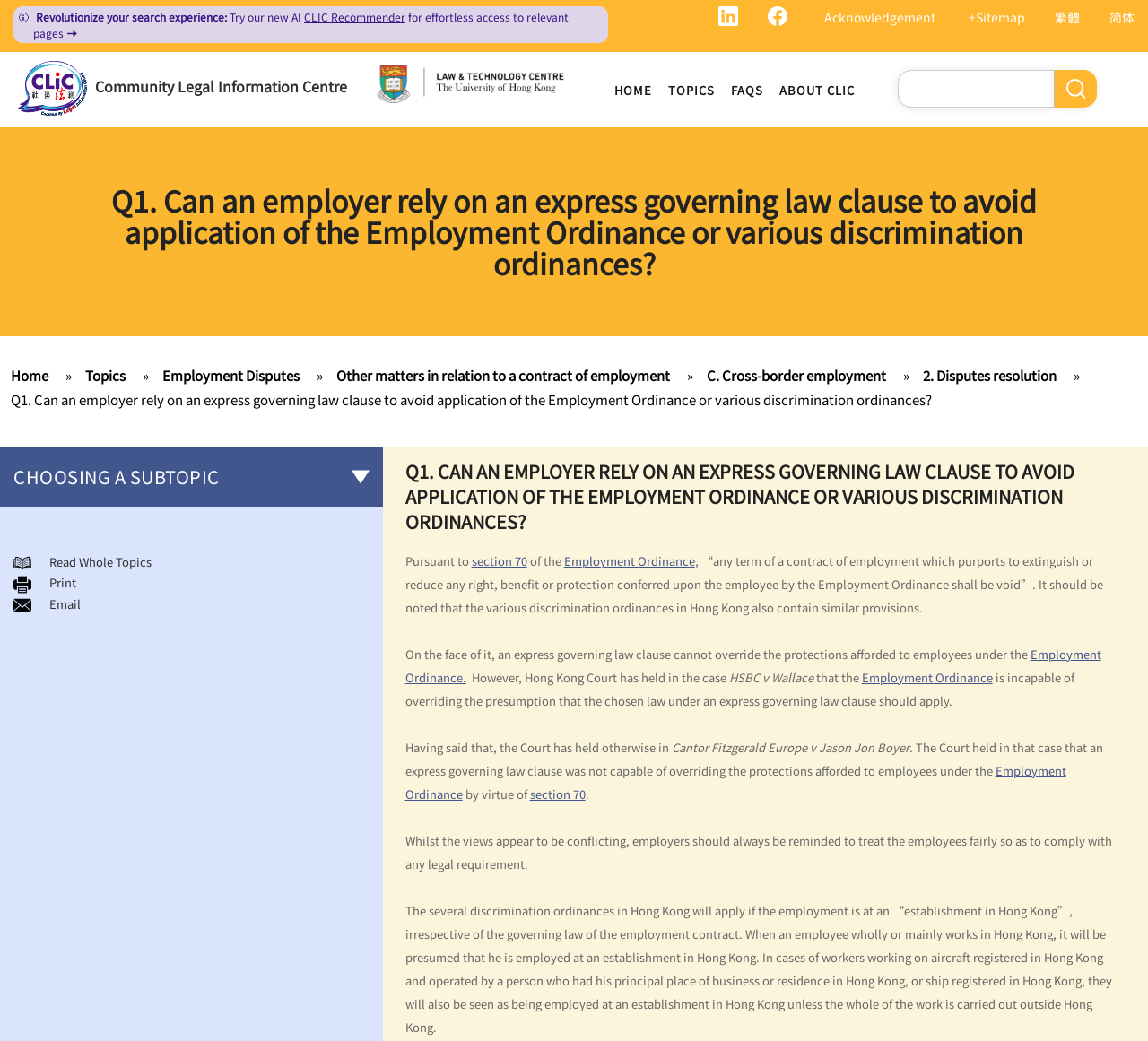Give a short answer to this question using one word or a phrase:
What is the presumption regarding employees working on aircraft registered in Hong Kong?

Employed at an establishment in Hong Kong